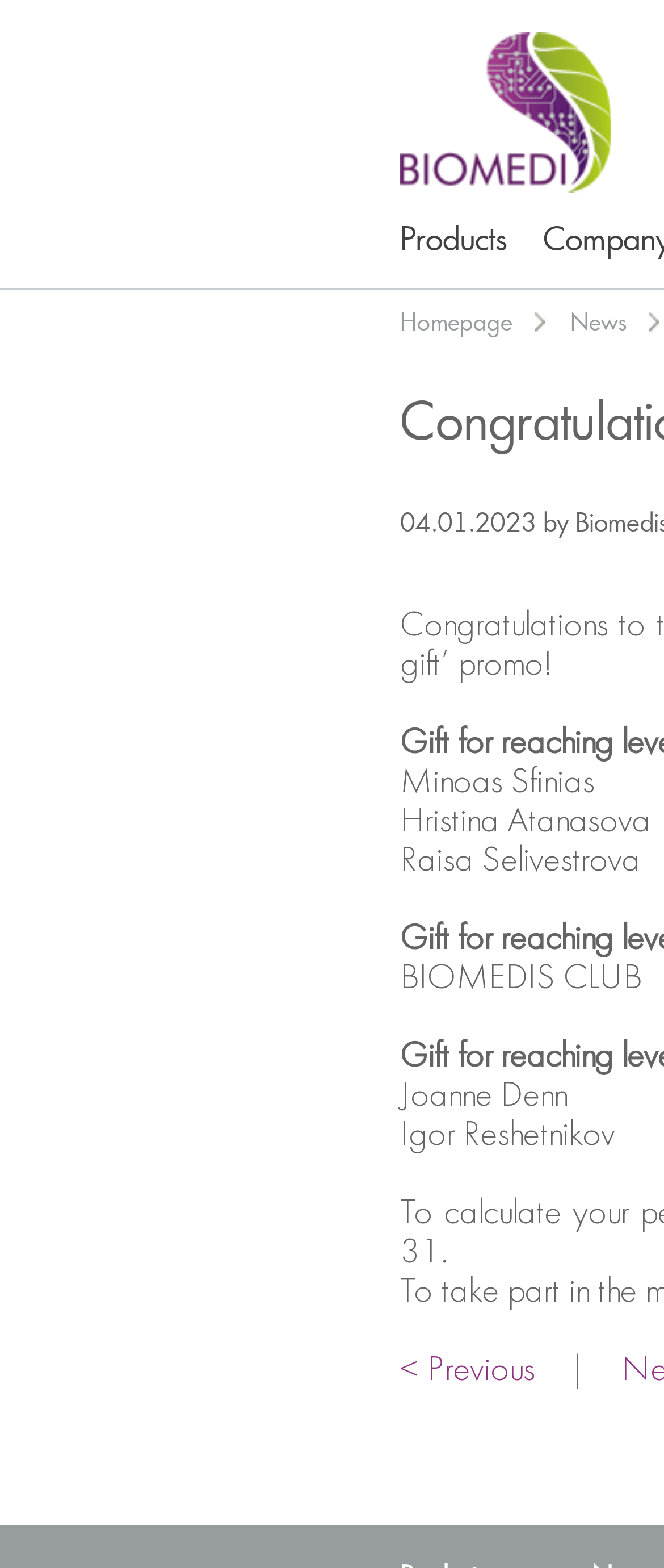Please find the bounding box coordinates (top-left x, top-left y, bottom-right x, bottom-right y) in the screenshot for the UI element described as follows: Products

[0.603, 0.139, 0.764, 0.184]